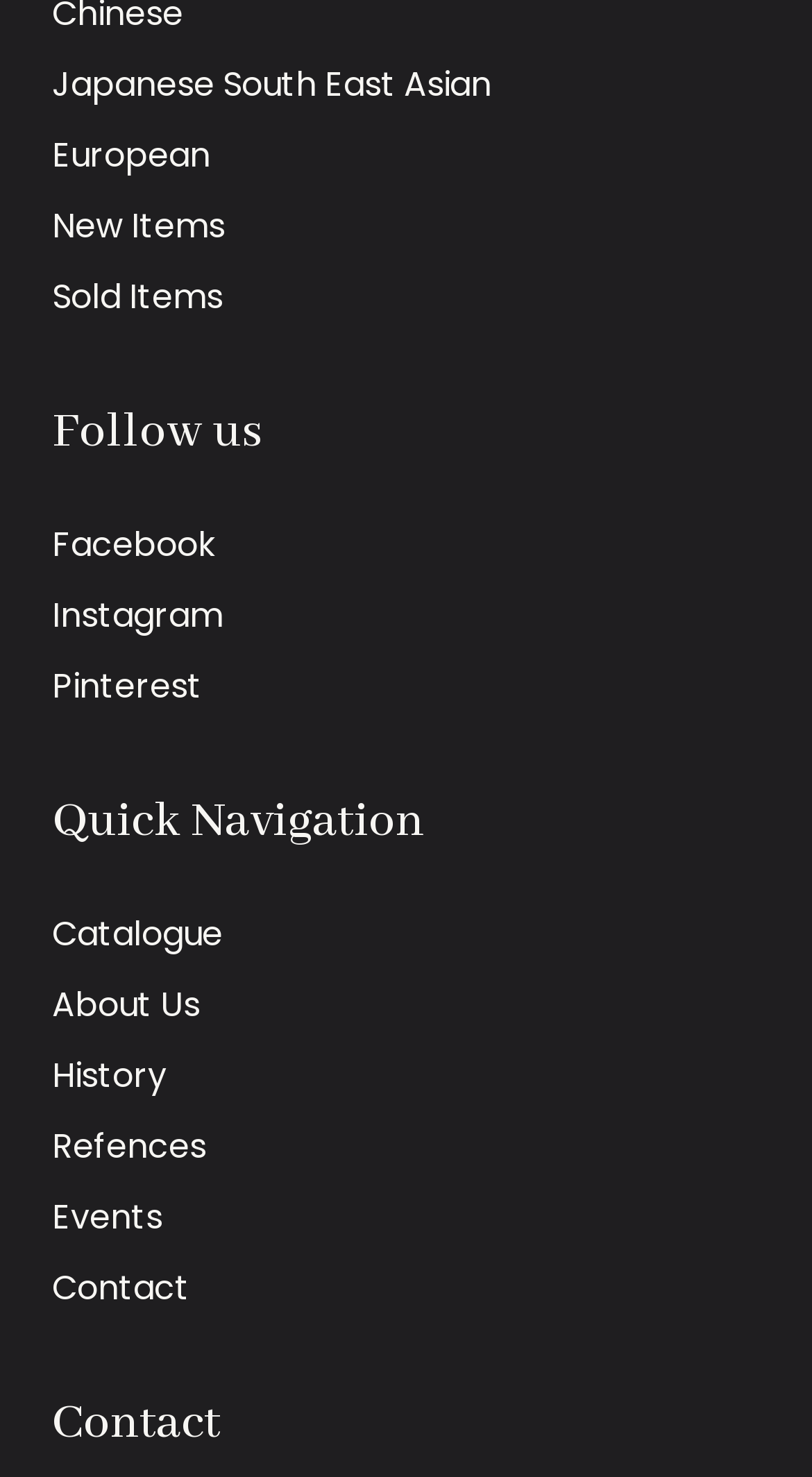Give a one-word or short phrase answer to the question: 
What is the last item in the quick navigation menu?

Contact